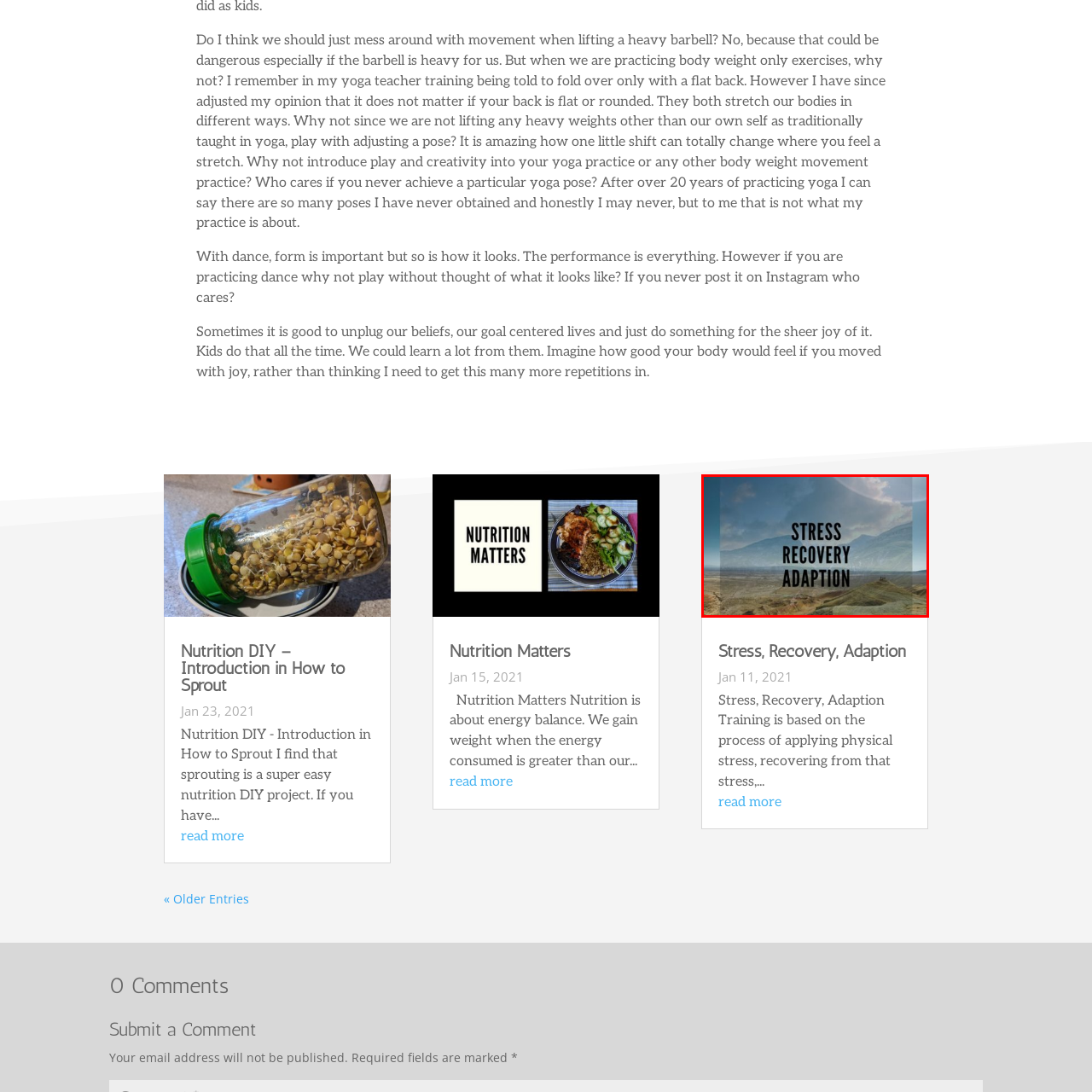Provide a comprehensive description of the image highlighted by the red bounding box.

The image features a captivating landscape, showcasing vast, open terrains with mountainous backgrounds under a bright sky. Prominently displayed over the scenery are the bold, capitalized words "STRESS RECOVERY ADAPTION," which suggest a thematic focus on physical training and well-being. This phrase emphasizes the importance of understanding how the body responds to physical stress, the critical phases of recovery, and the ultimate adaptation process that enhances performance and fitness levels. The visual composition harmonizes the natural beauty of the environment with the powerful message, encouraging viewers to reflect on their own training journeys and the significance of balancing exertion with recovery.